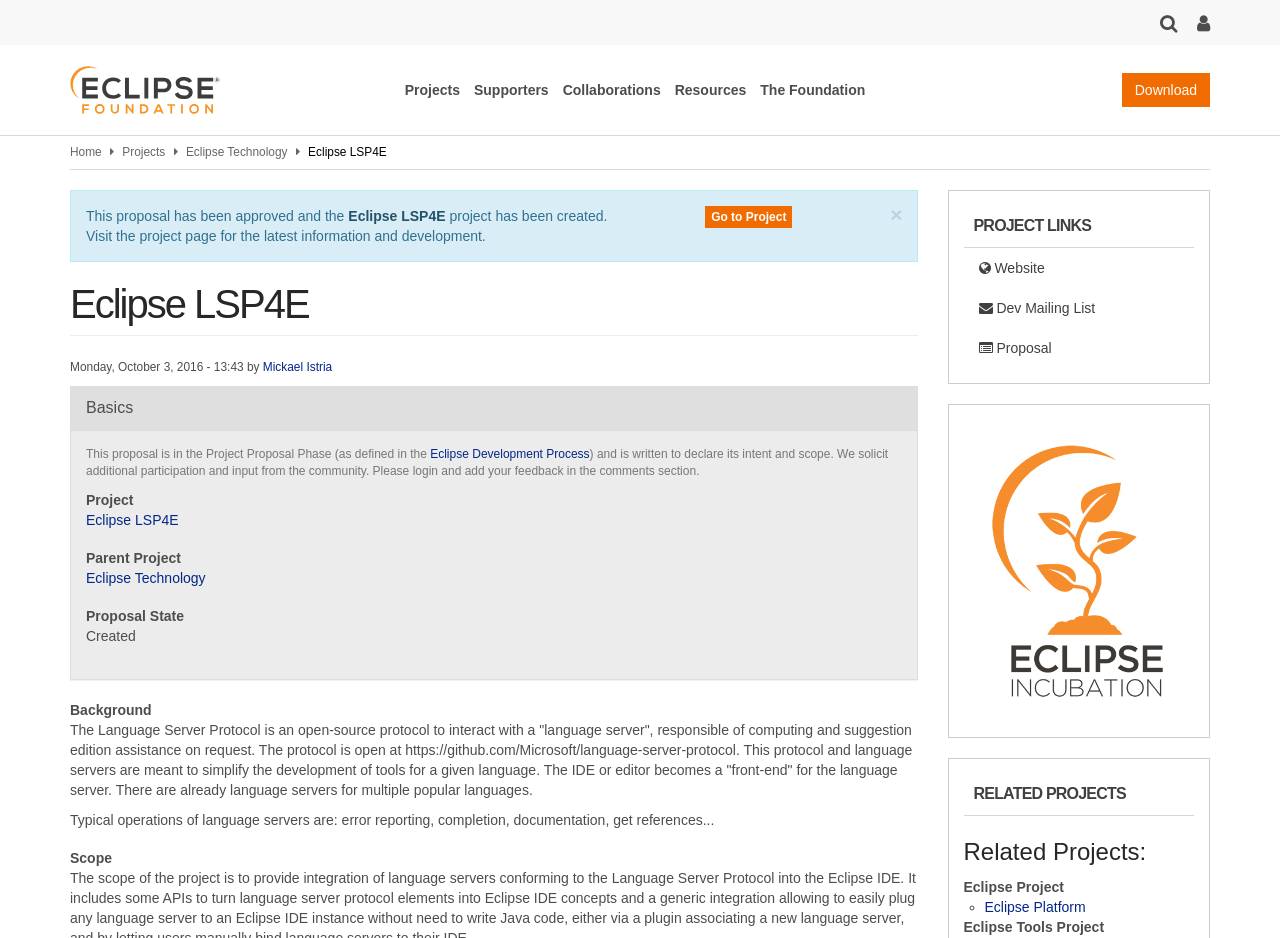Please identify the coordinates of the bounding box that should be clicked to fulfill this instruction: "Go to Football Garbage Time homepage".

None